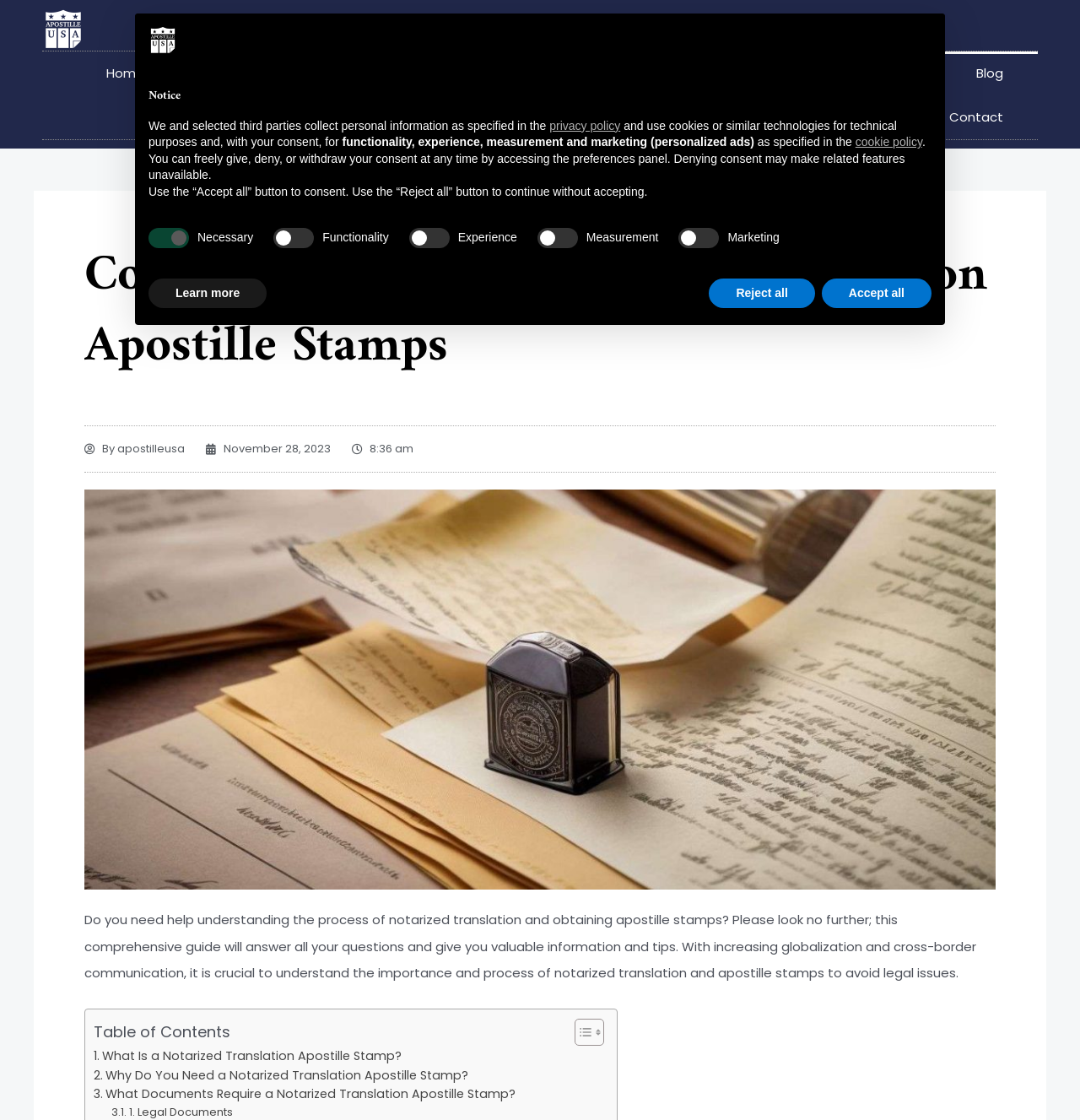What is the topic of the article? Observe the screenshot and provide a one-word or short phrase answer.

Notarized translation and apostille stamps